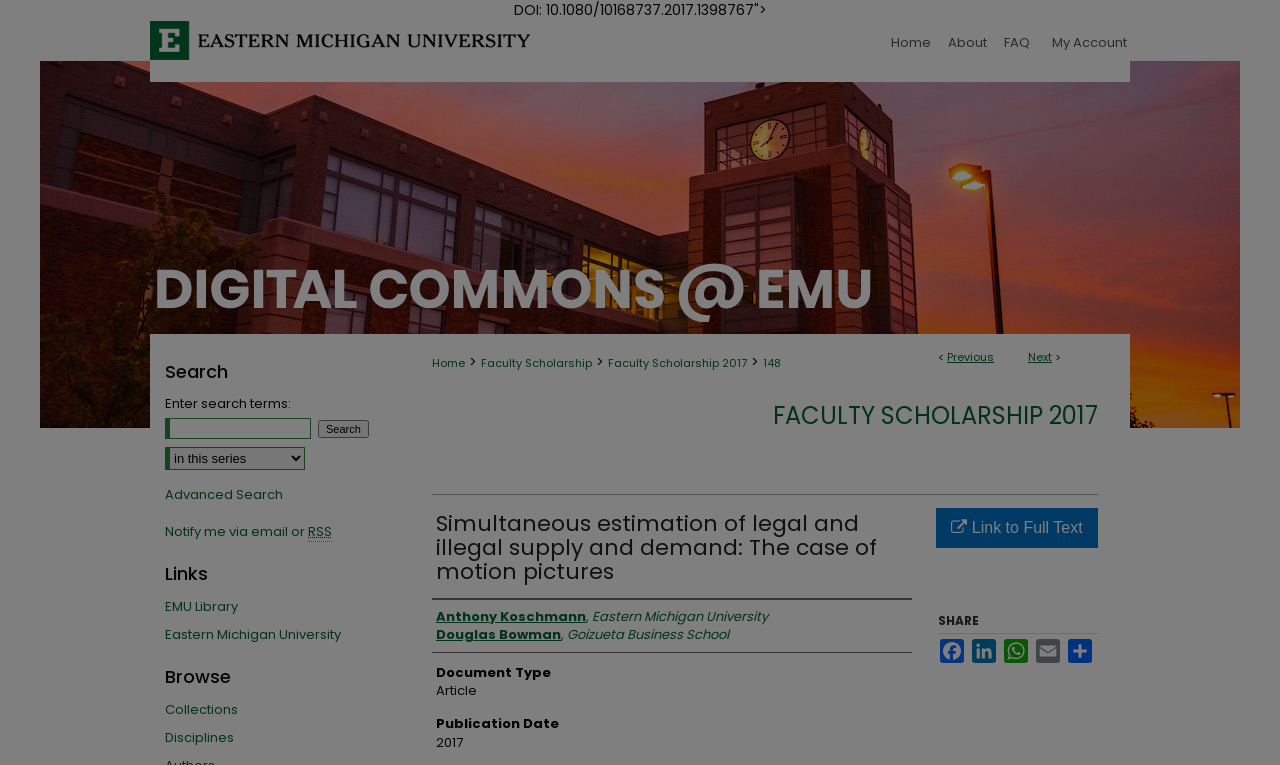Provide a short answer using a single word or phrase for the following question: 
What is the document type of the article?

Article